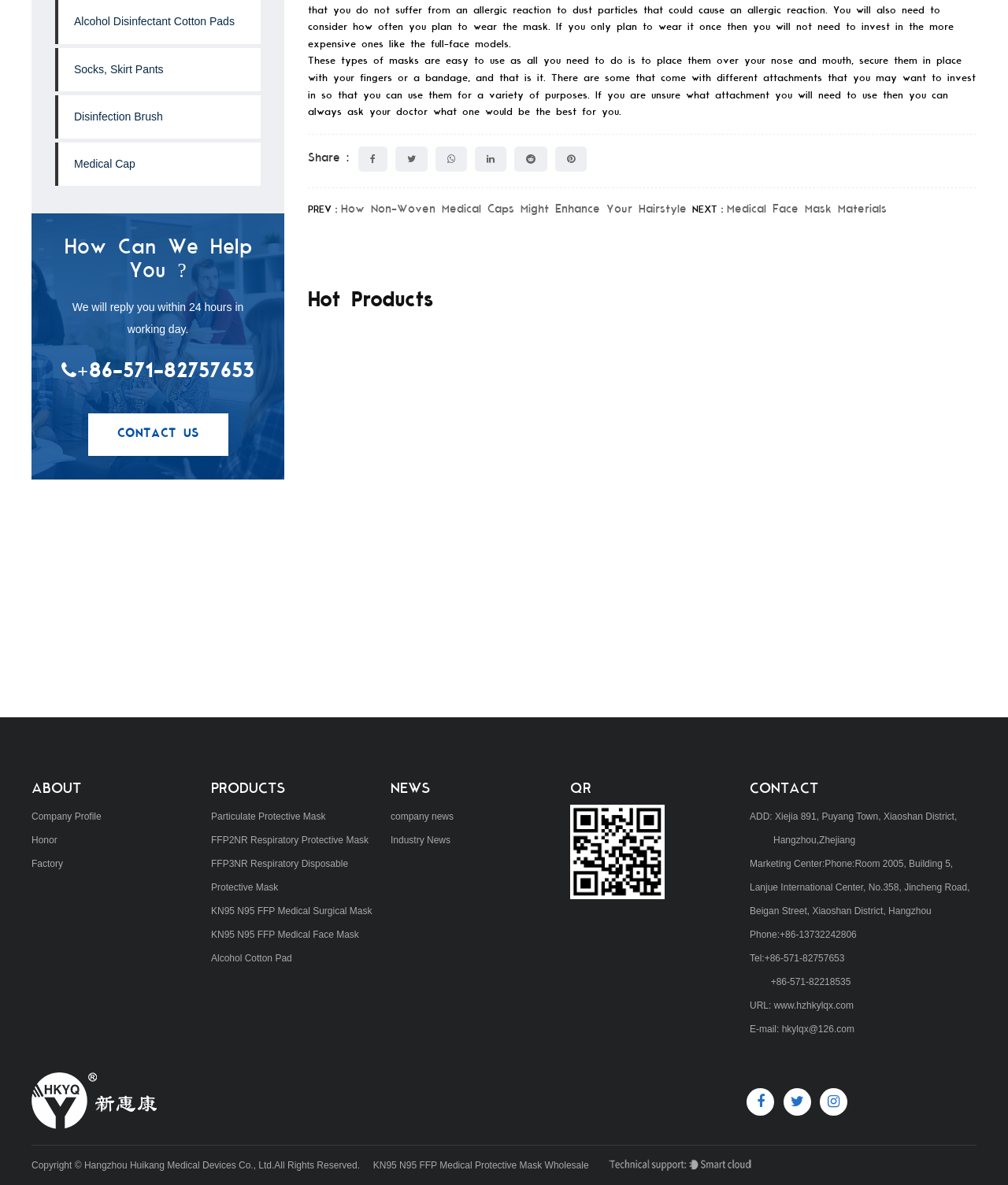What is the website's URL?
Examine the image and provide an in-depth answer to the question.

I found the URL by looking at the 'CONTACT' section of the webpage, where it is listed as 'URL:www.hzhkylqx.com'.